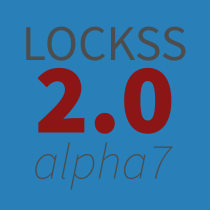What font color is the text 'LOCKSS' in?
Answer the question with a single word or phrase, referring to the image.

Bold gray